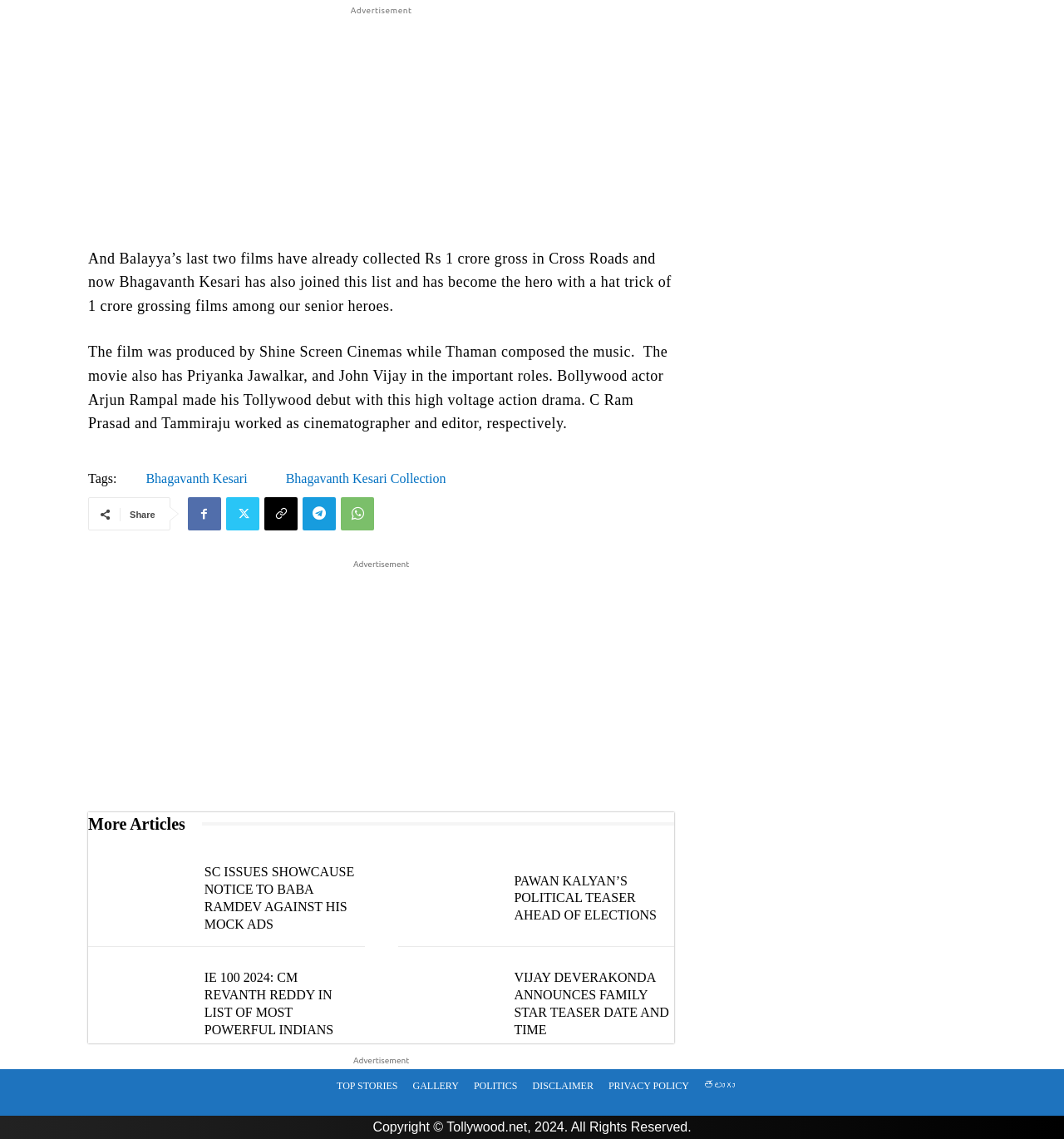What is the language option available at the bottom of the webpage?
Look at the screenshot and respond with a single word or phrase.

తెలుగు